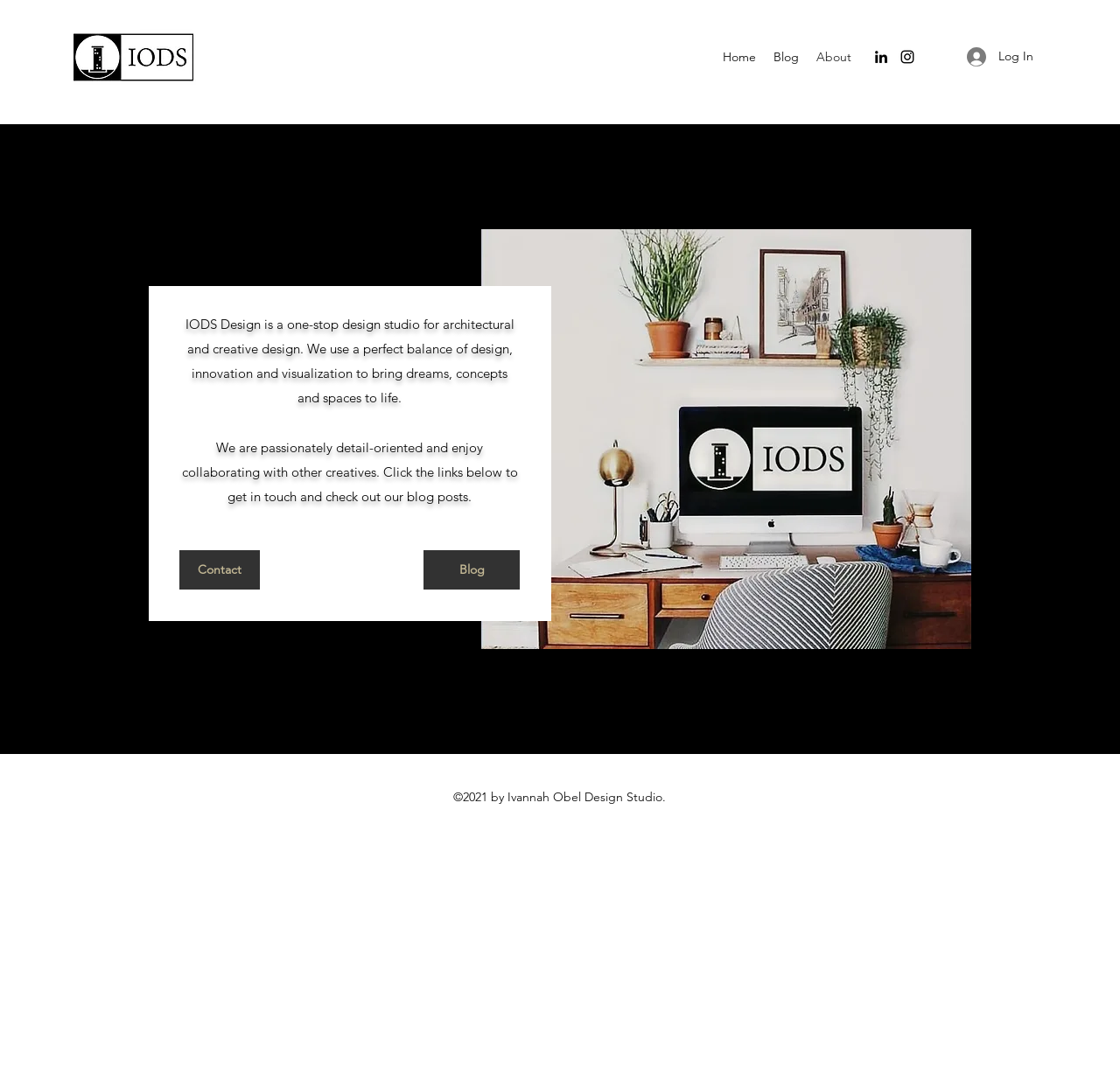Answer this question in one word or a short phrase: What is the name of the design studio?

IODS Design